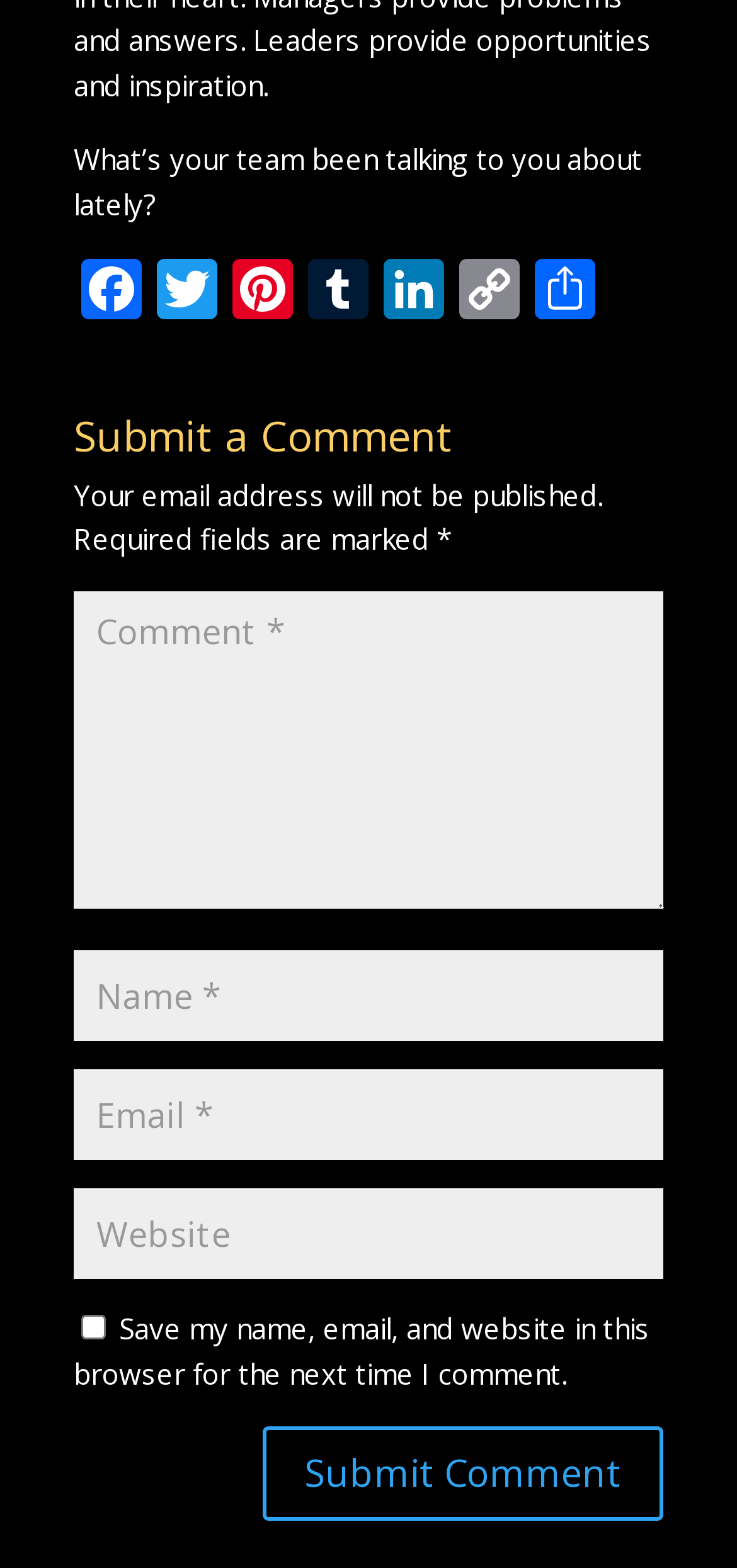Show the bounding box coordinates for the HTML element as described: "input value="Website" name="url"".

[0.1, 0.758, 0.9, 0.816]